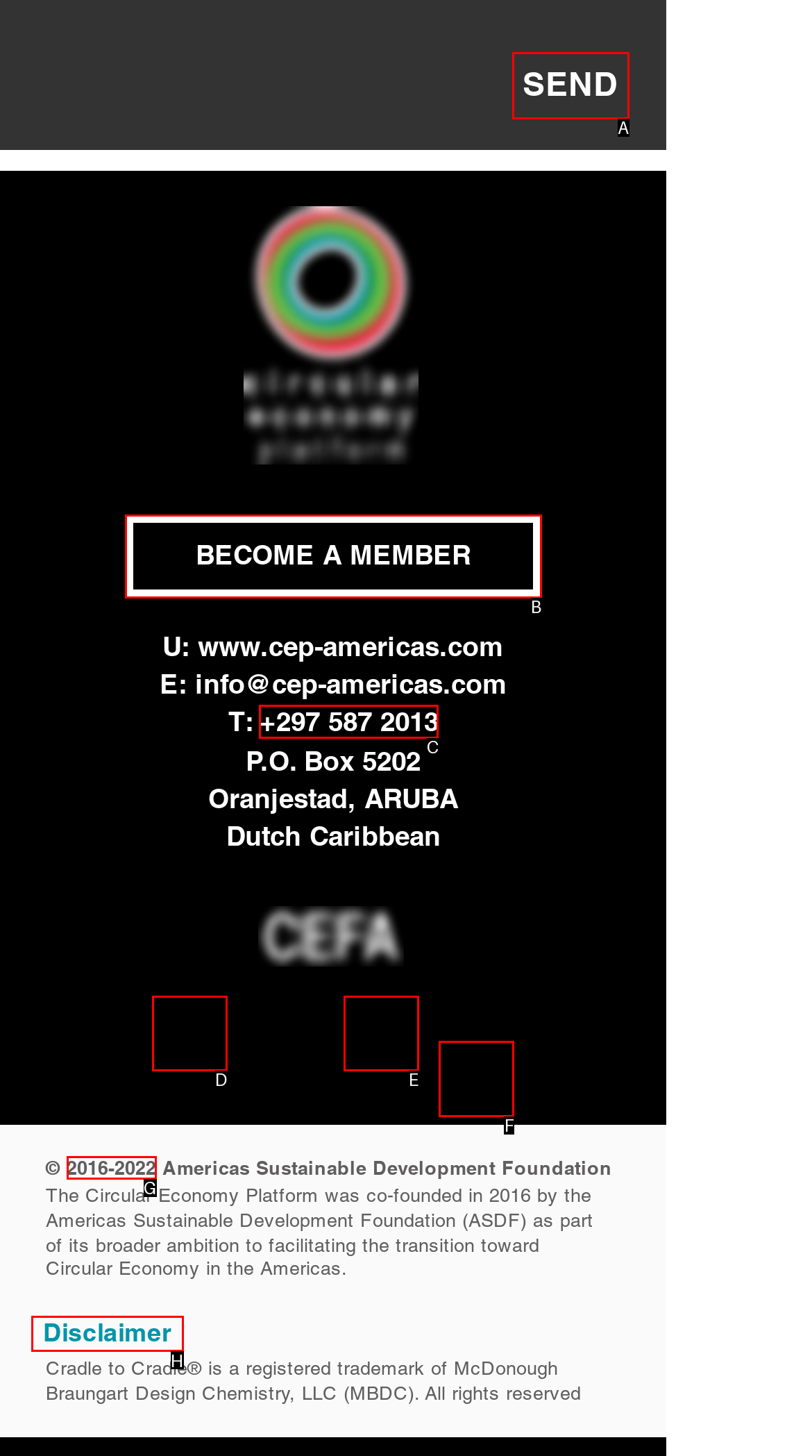Identify which lettered option completes the task: Visit the CEP Channel. Provide the letter of the correct choice.

F